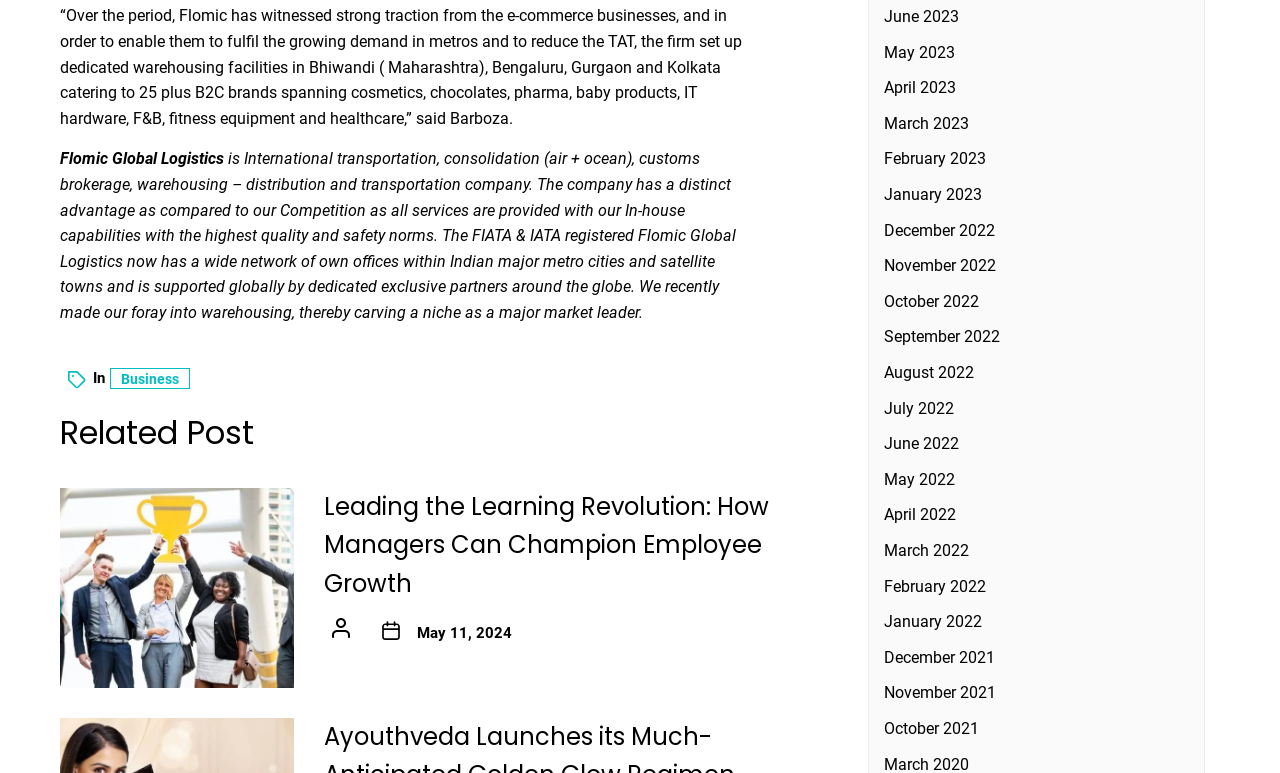Pinpoint the bounding box coordinates of the clickable element to carry out the following instruction: "Follow 'Sign up' instructions."

None